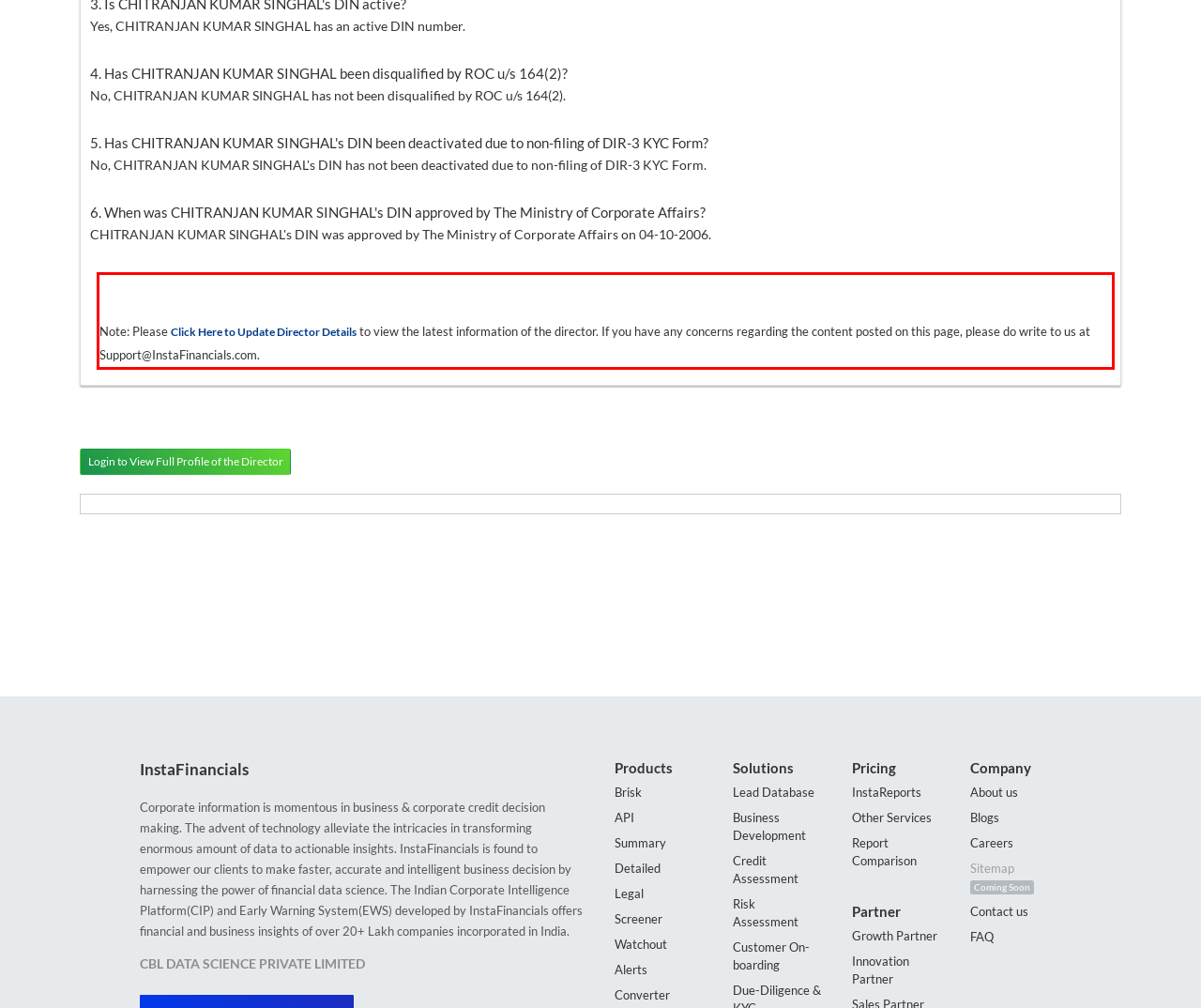Given a webpage screenshot, locate the red bounding box and extract the text content found inside it.

Note: Please Click Here to Update Director Details to view the latest information of the director. If you have any concerns regarding the content posted on this page, please do write to us at Support@InstaFinancials.com.